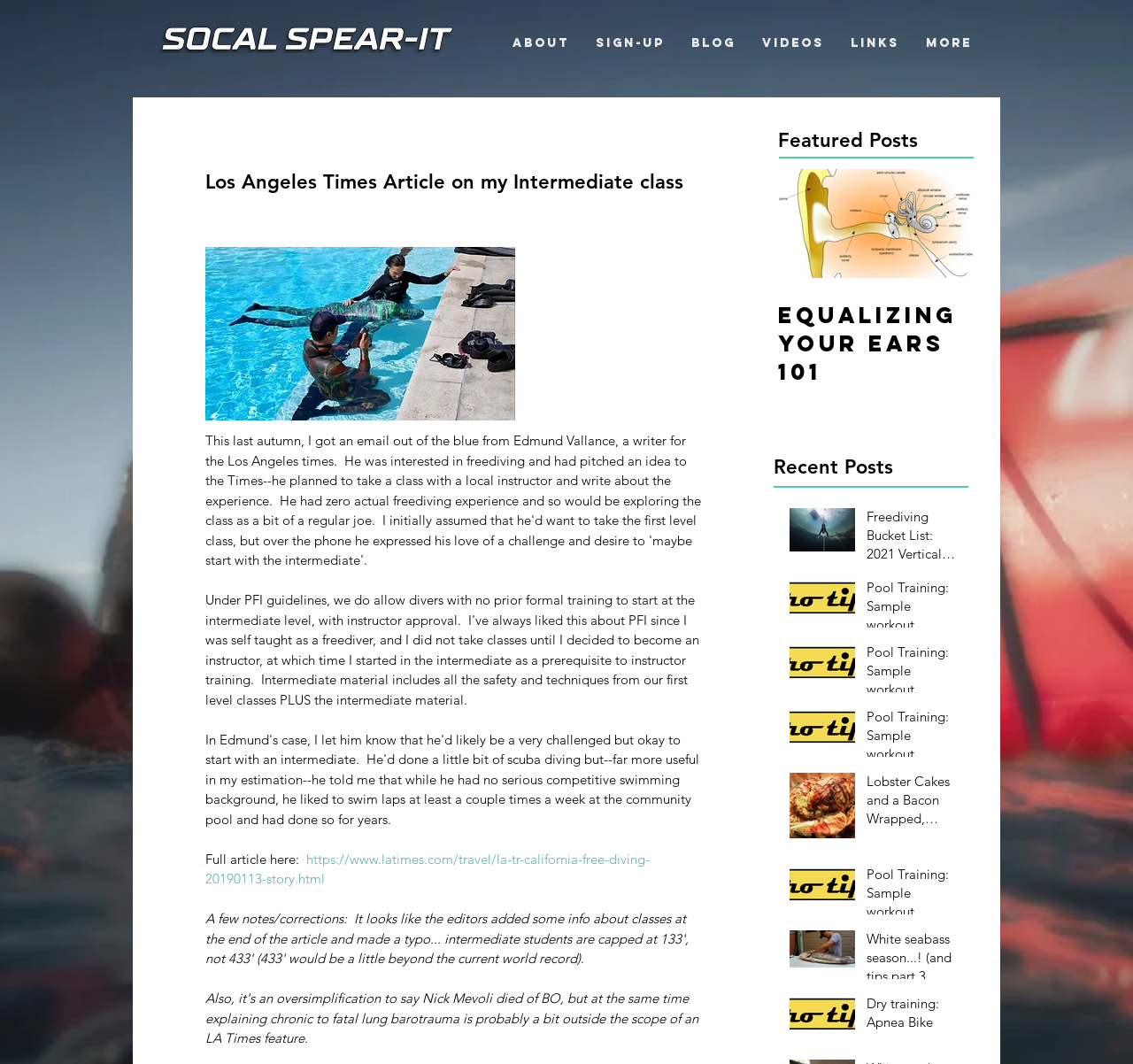How many links are there in the 'Recent Posts' section?
Using the information from the image, give a concise answer in one word or a short phrase.

7